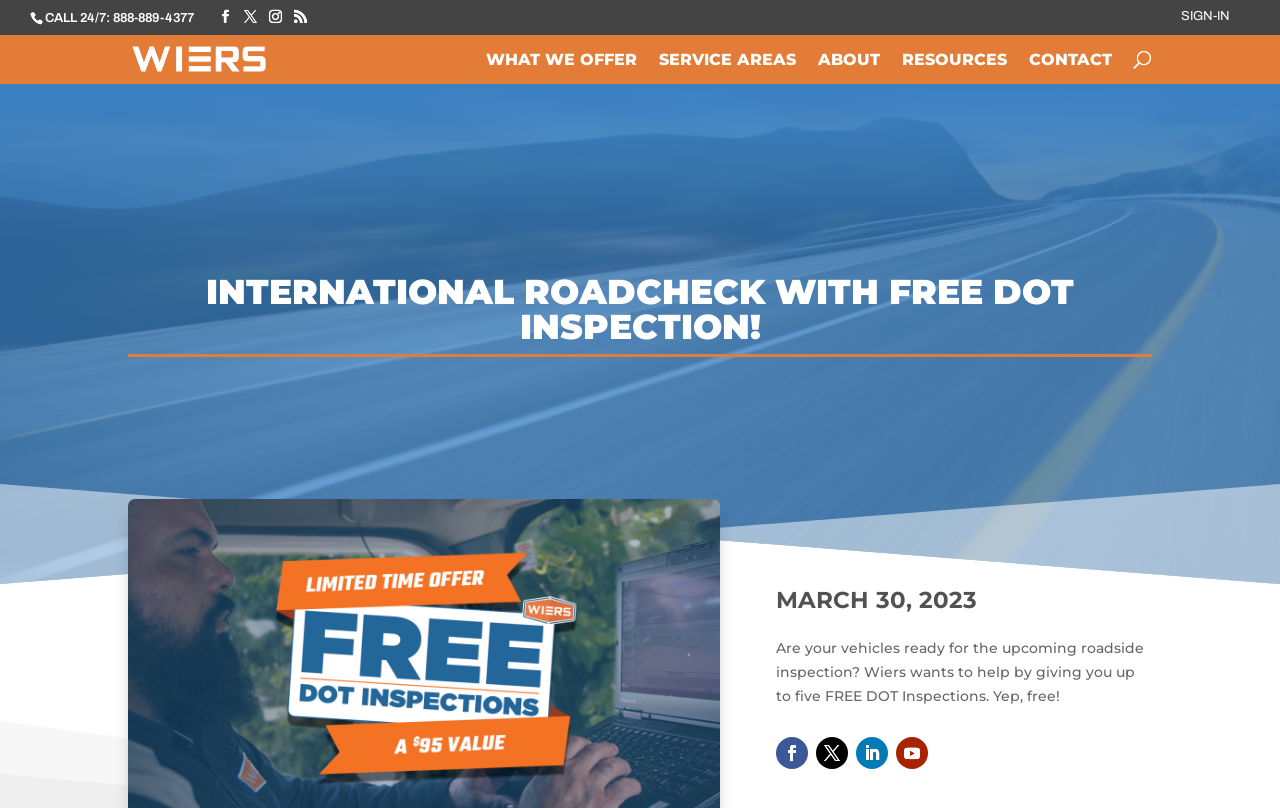Please identify the bounding box coordinates of the element I need to click to follow this instruction: "Search for something".

[0.157, 0.043, 0.877, 0.045]